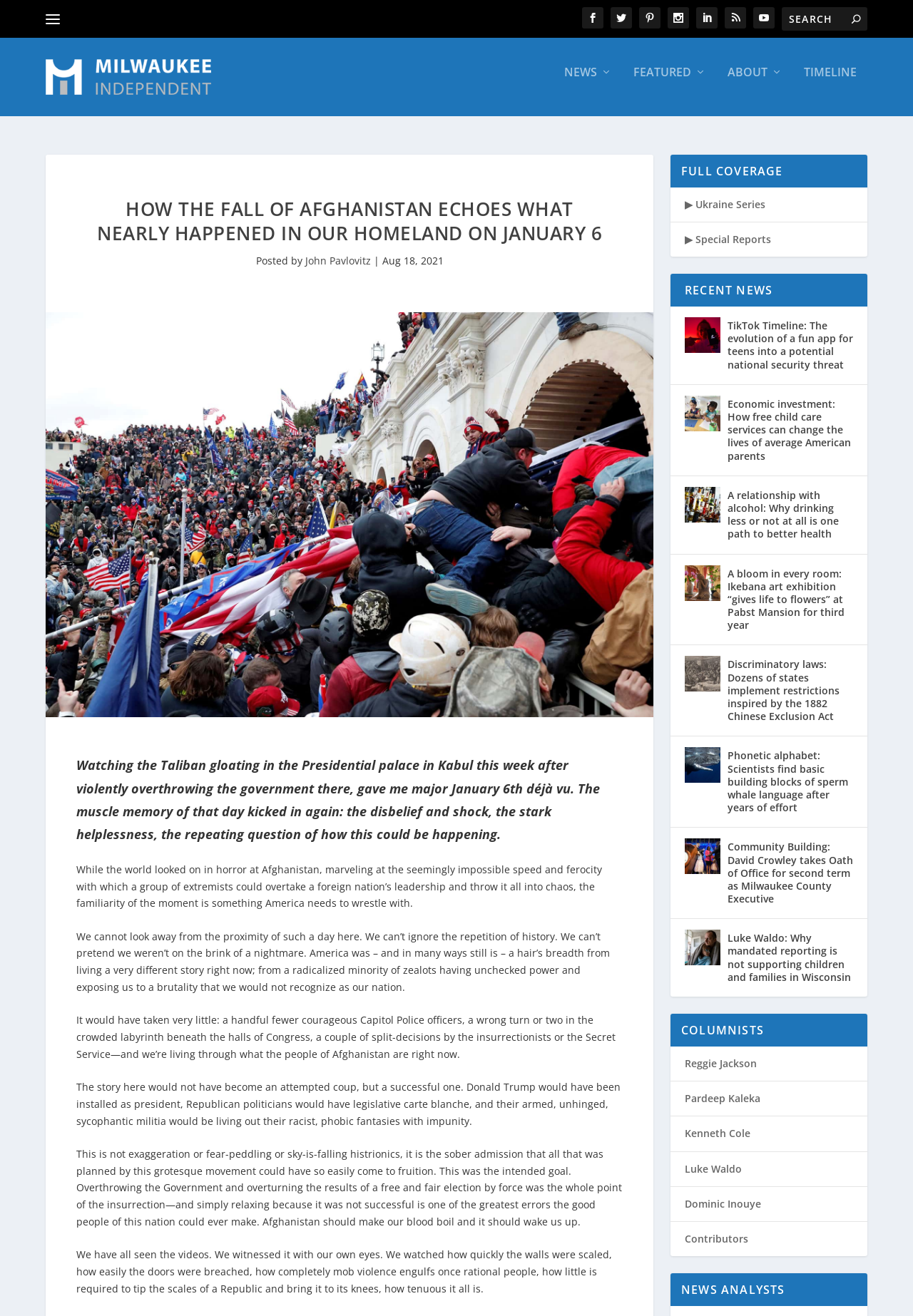Identify the bounding box for the UI element described as: "Contributors". The coordinates should be four float numbers between 0 and 1, i.e., [left, top, right, bottom].

[0.75, 0.936, 0.82, 0.947]